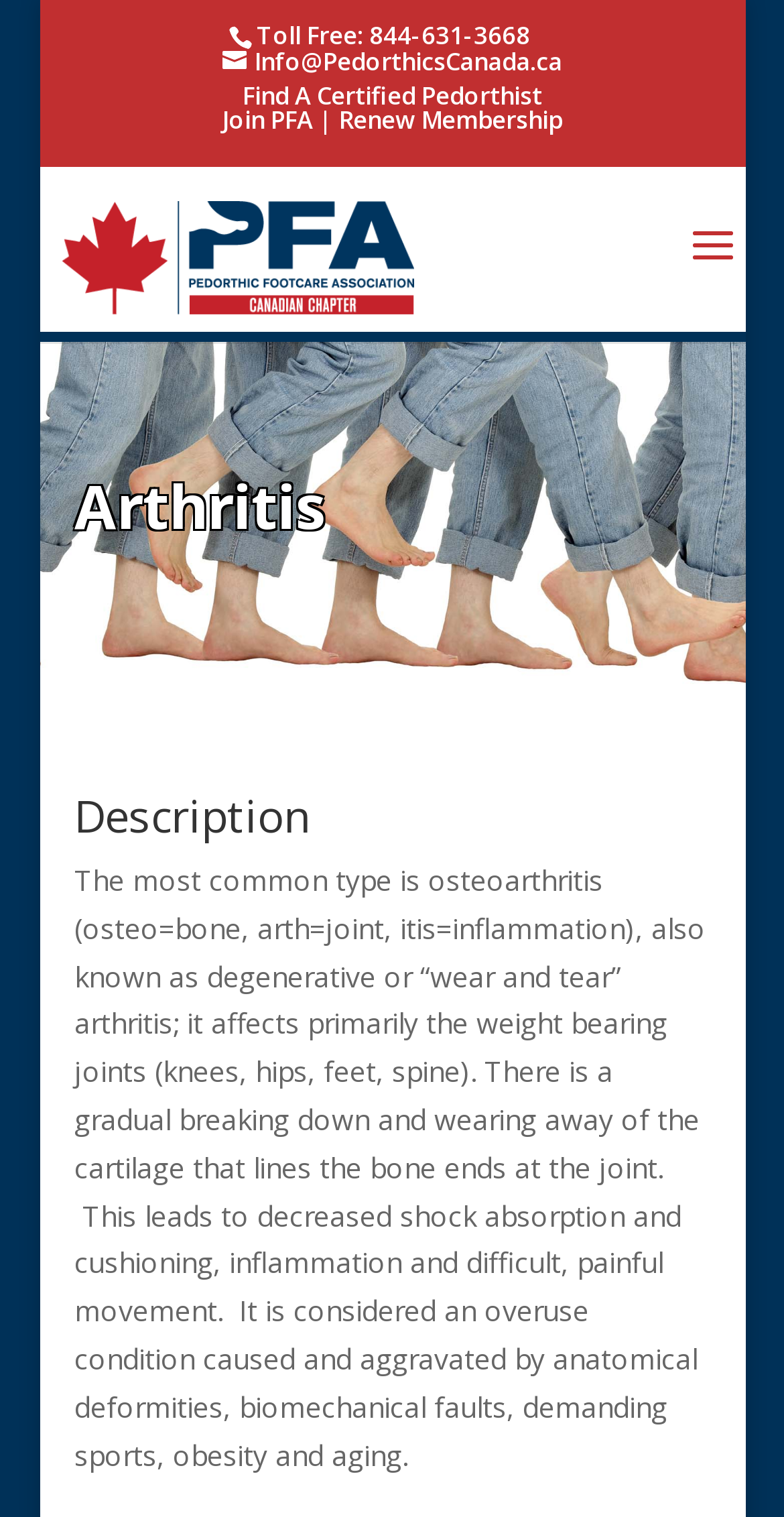Detail the features and information presented on the webpage.

The webpage is about arthritis, specifically focusing on osteoarthritis, and is provided by Pedorthics Canada. At the top of the page, there is a toll-free phone number, "Toll Free: 844-631-3668", and an email address, "Info@PedorthicsCanada.ca". Next to the email address, there are three links: "Find A Certified Pedorthist", "Join PFA", and "Renew Membership", with a vertical separator in between "Join PFA" and "Renew Membership". 

On the left side of the page, there is a logo of Pedorthics Canada, an image with the text "Pedorthics Canada" written below it. Below the logo, there is a link to the Pedorthics Canada homepage. 

The main content of the page is divided into two sections. The first section has a heading "Description" and provides a detailed explanation of osteoarthritis, including its definition, causes, and effects on the body. The text is quite lengthy and occupies most of the page. Above this section, there is a title "Arthritis" in a larger font size.